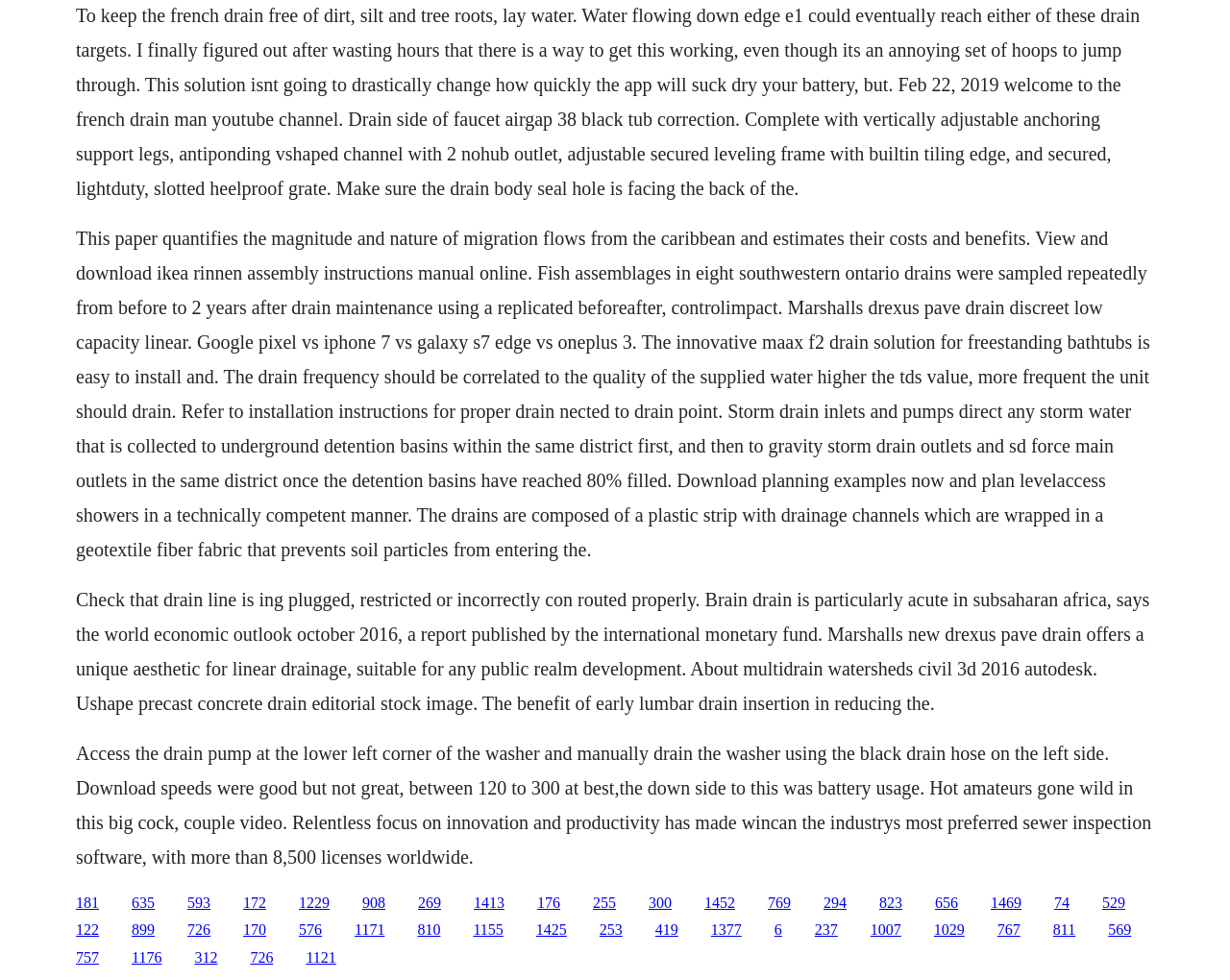What is the topic of the text?
Examine the image and provide an in-depth answer to the question.

The topic of the text is French drain, which is evident from the multiple mentions of 'French drain' and related terms like 'drain body', 'drain line', and 'drain pump' throughout the text.